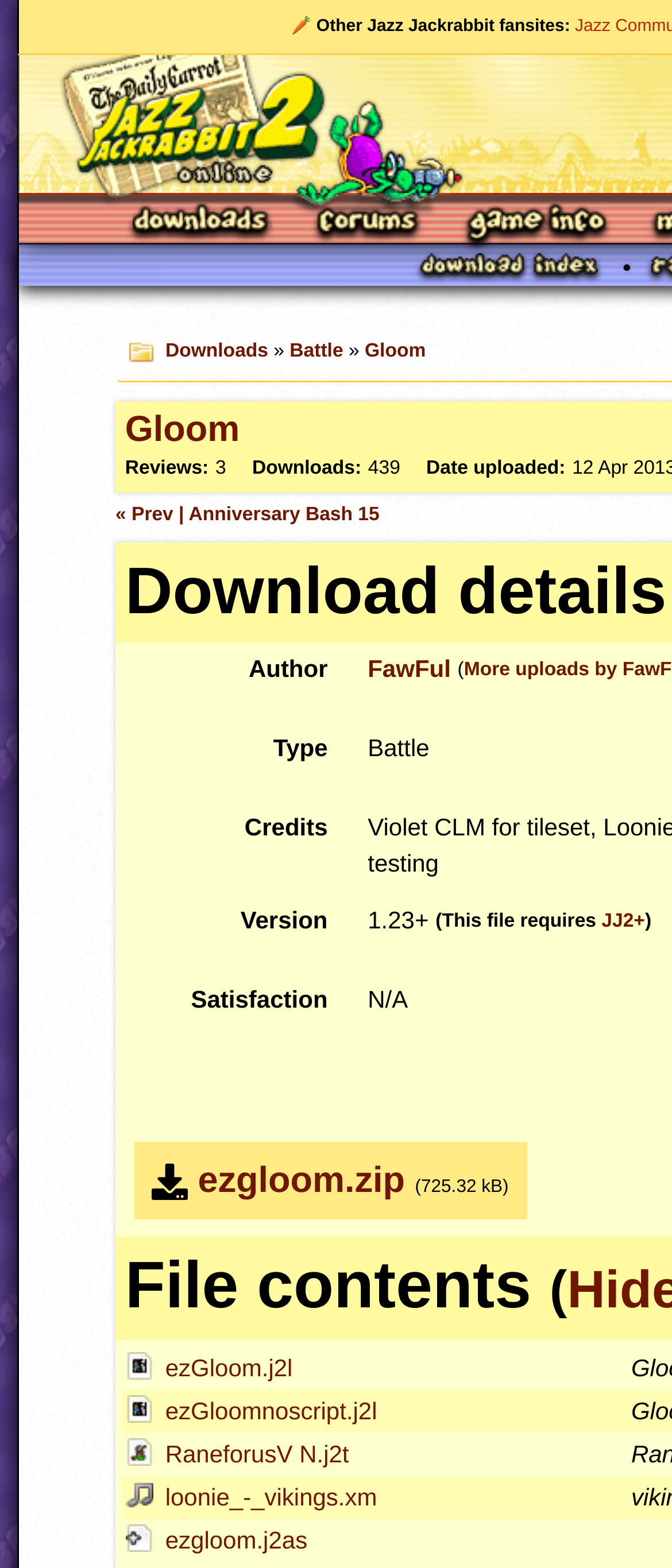What is the type of the file 'ezgloom.zip'?
Using the picture, provide a one-word or short phrase answer.

Battle